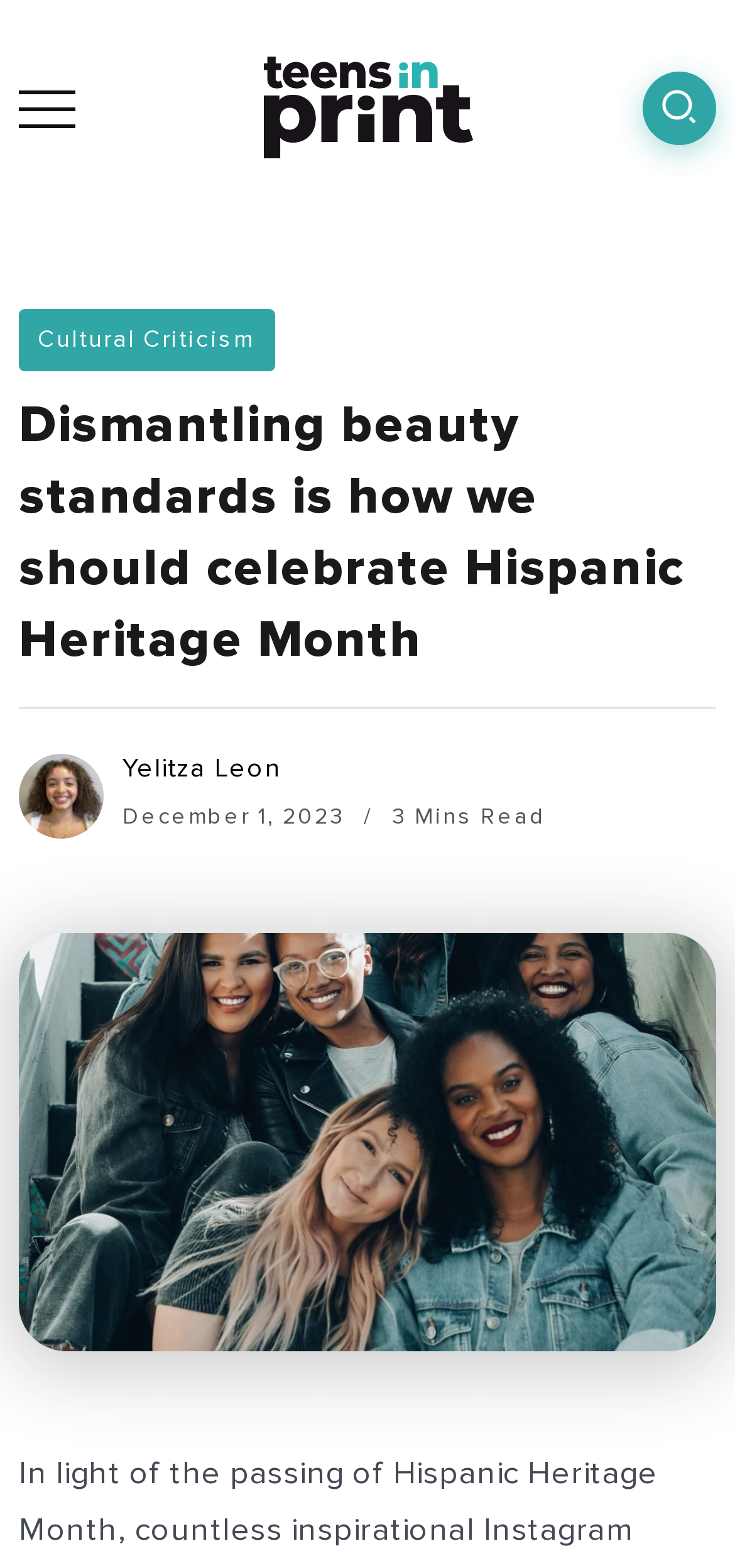Using the provided element description "title="Teens in Print"", determine the bounding box coordinates of the UI element.

[0.358, 0.054, 0.642, 0.08]